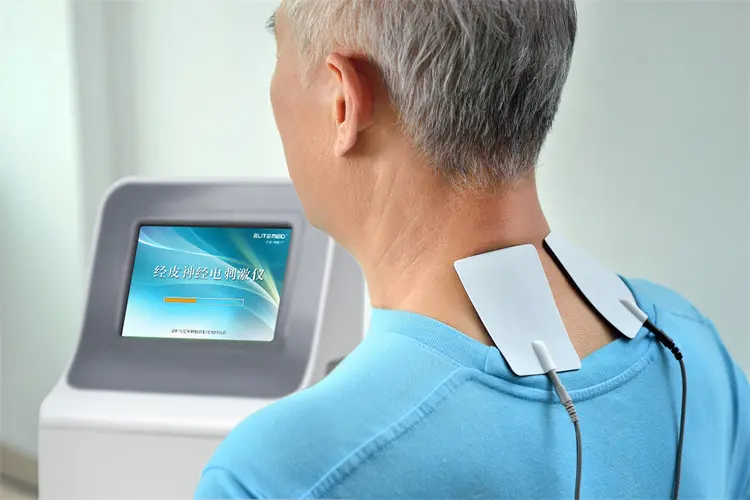Please respond to the question with a concise word or phrase:
Where are the electrodes applied?

Back of the neck